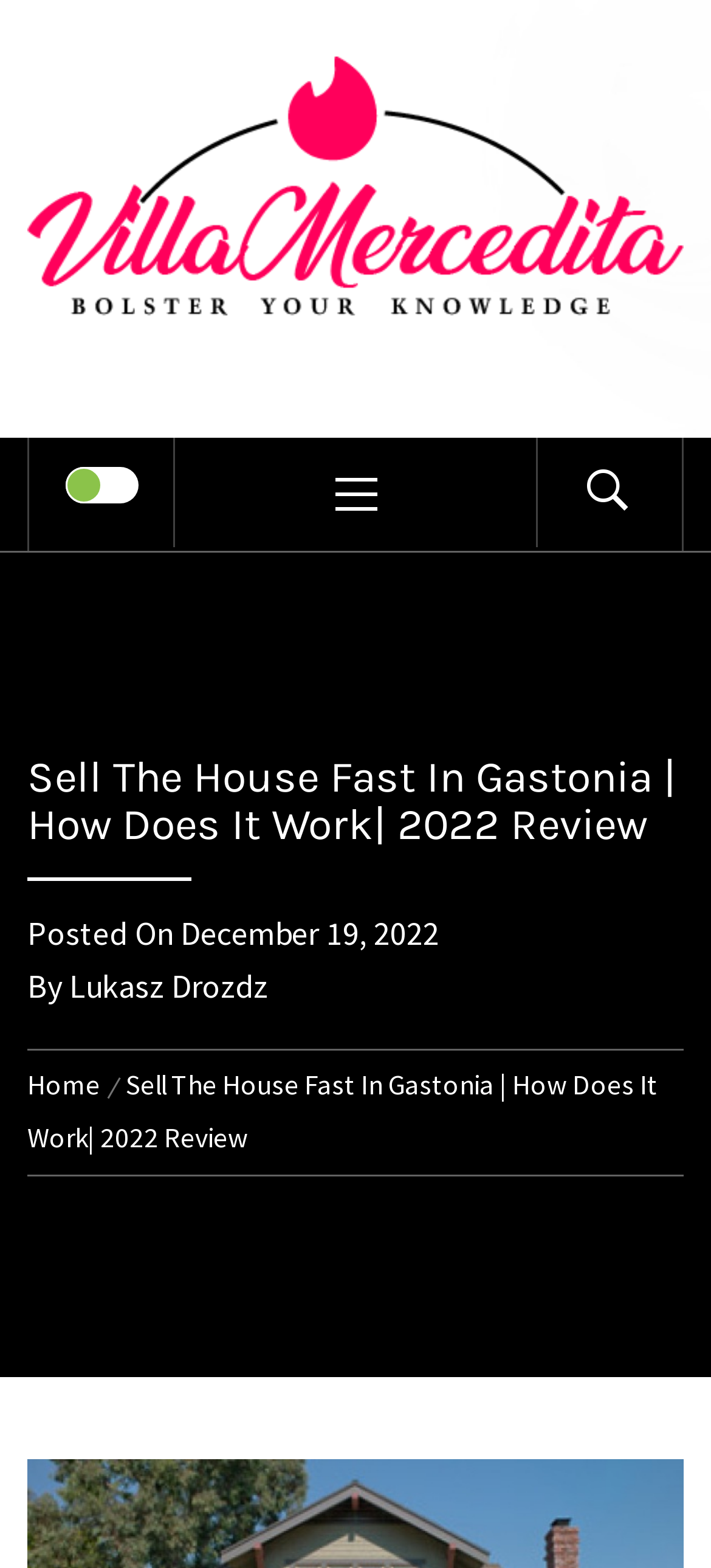Find the bounding box coordinates of the area to click in order to follow the instruction: "Click the Villa Mercedita link".

[0.038, 0.036, 0.962, 0.214]